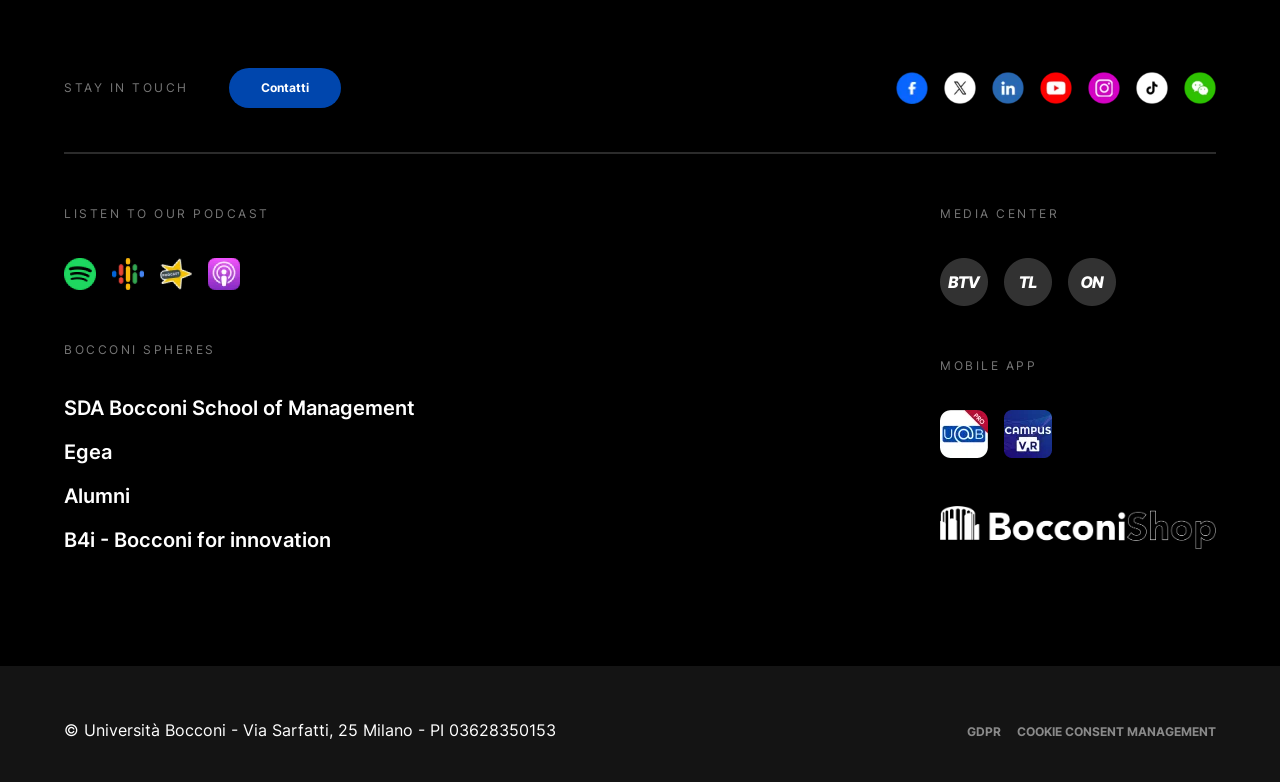Provide a short, one-word or phrase answer to the question below:
How many links are there in the 'MEDIA CENTER' section?

3